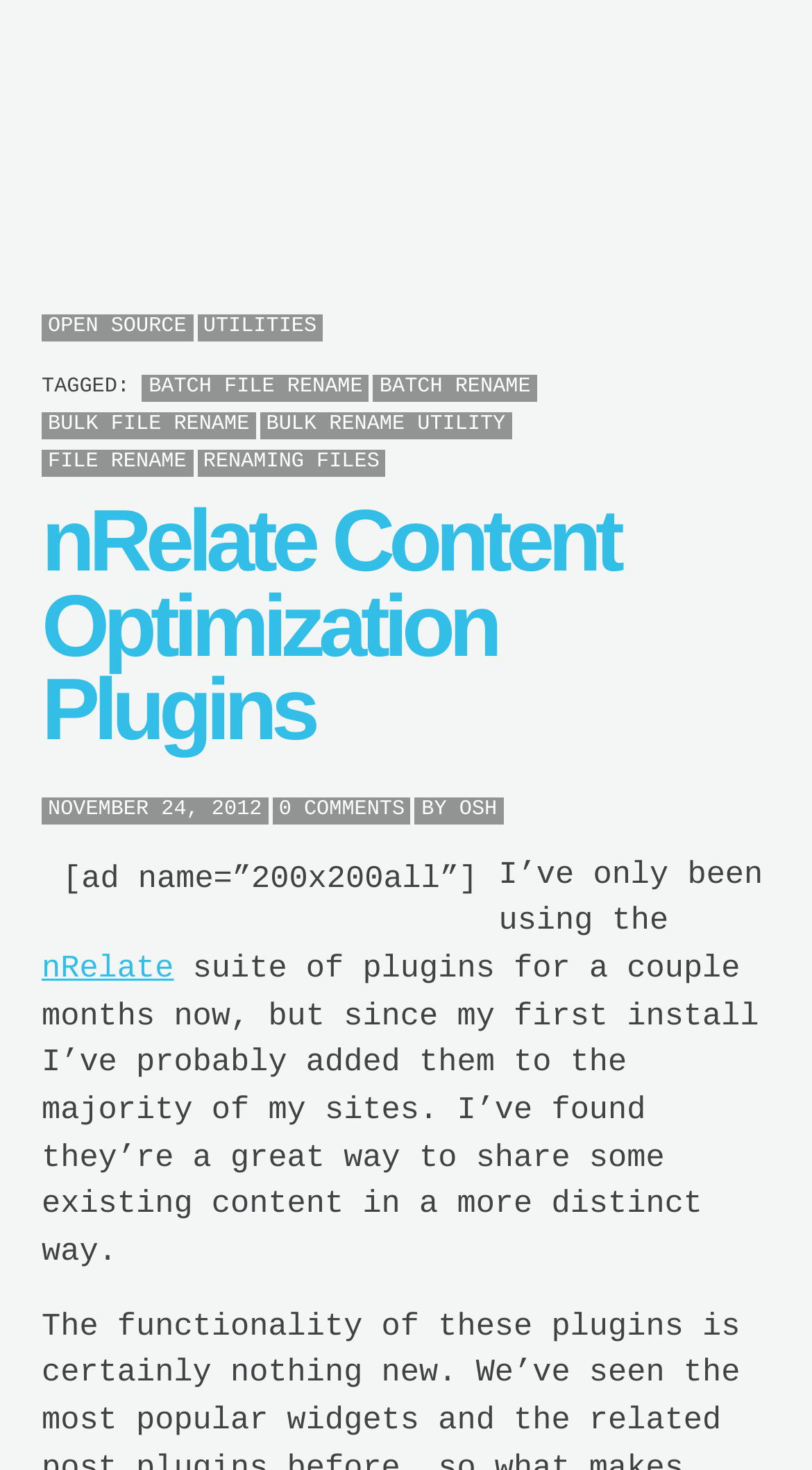Locate the bounding box of the UI element with the following description: "OSH".

[0.566, 0.544, 0.612, 0.56]